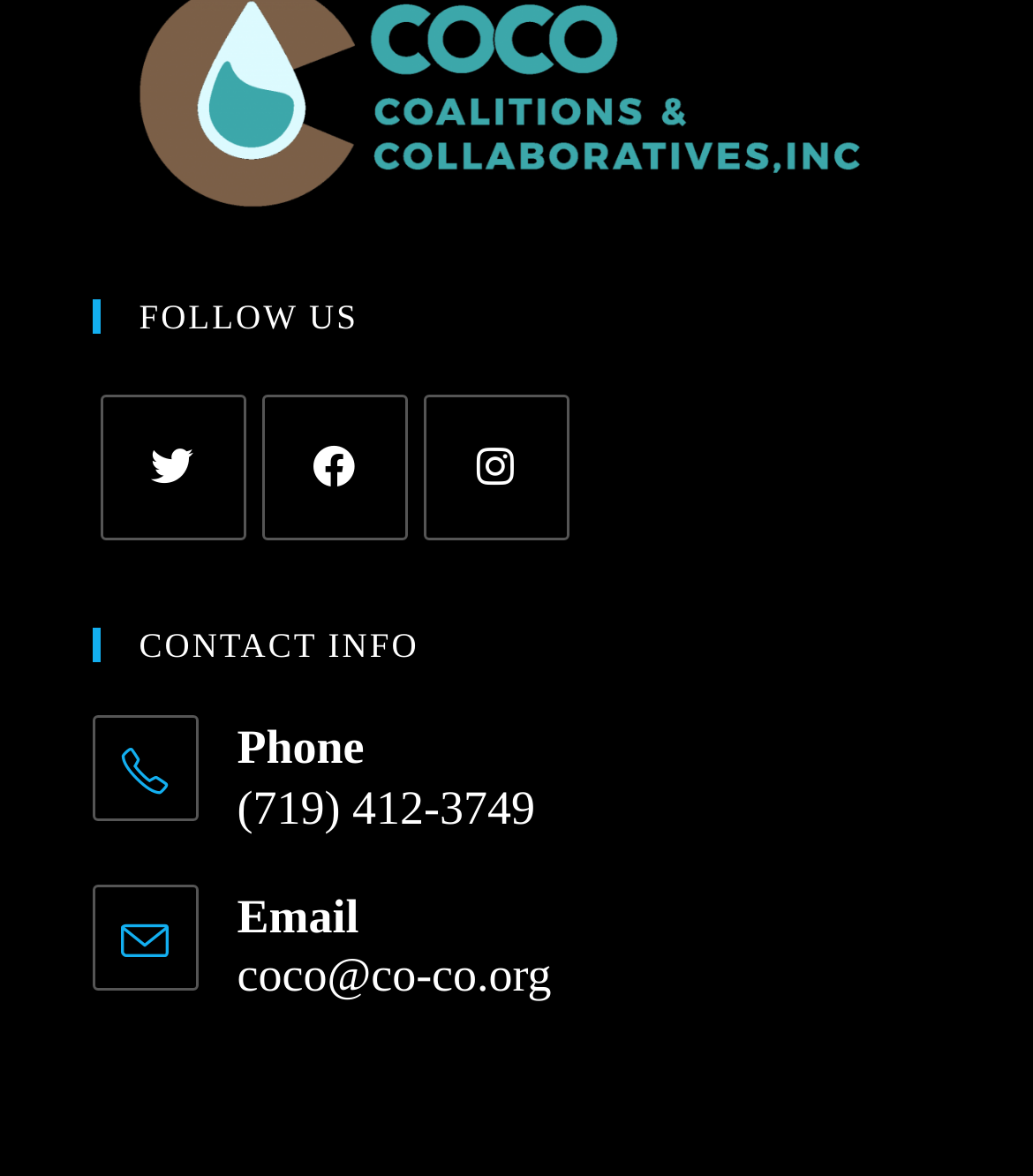What is the logo of COCO?
Refer to the image and offer an in-depth and detailed answer to the question.

I found the logo by looking at the top-left corner of the webpage, where it is displayed as a link labeled 'COCO logo'.